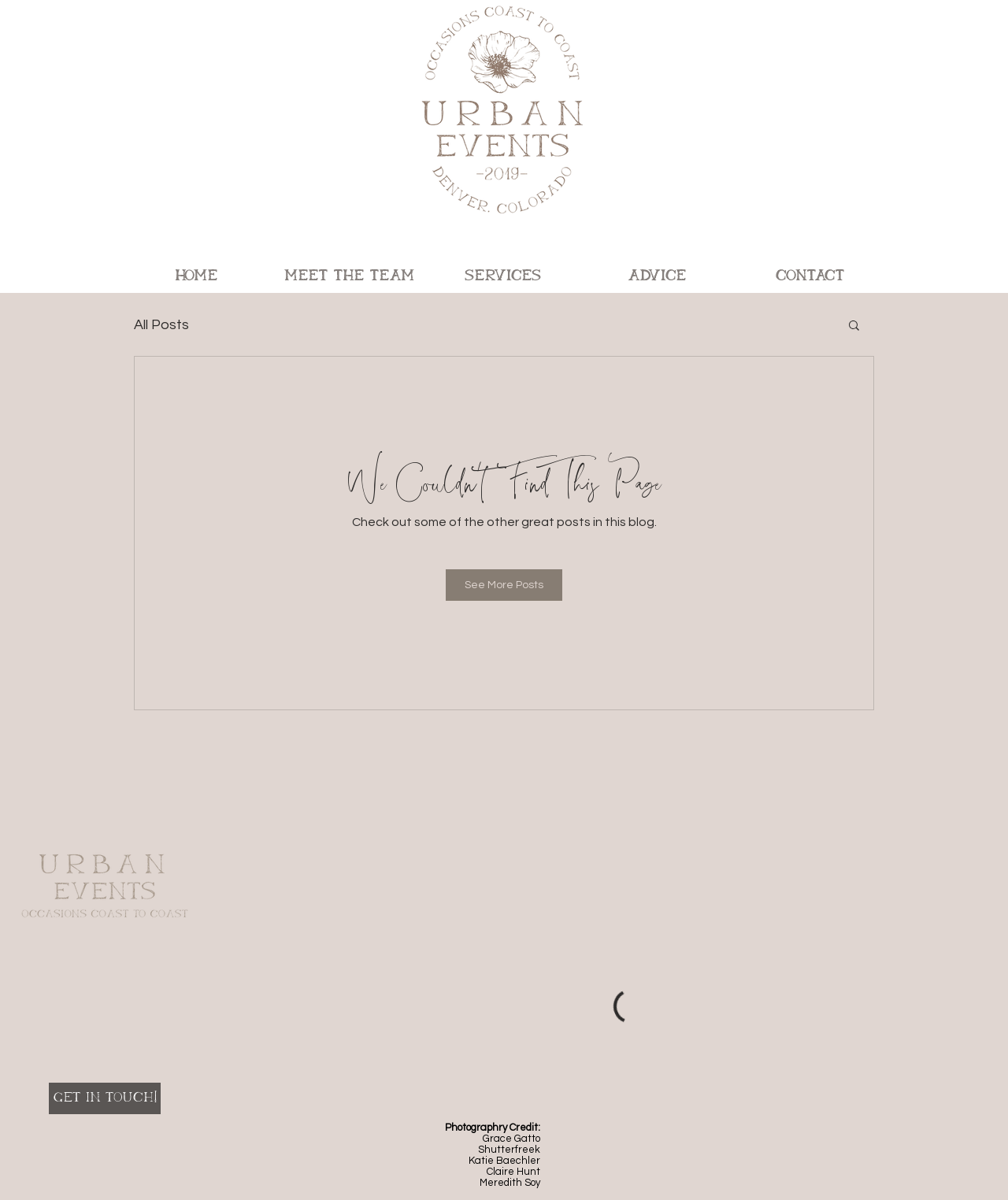Locate the bounding box coordinates of the region to be clicked to comply with the following instruction: "Search for something". The coordinates must be four float numbers between 0 and 1, in the form [left, top, right, bottom].

[0.84, 0.265, 0.855, 0.279]